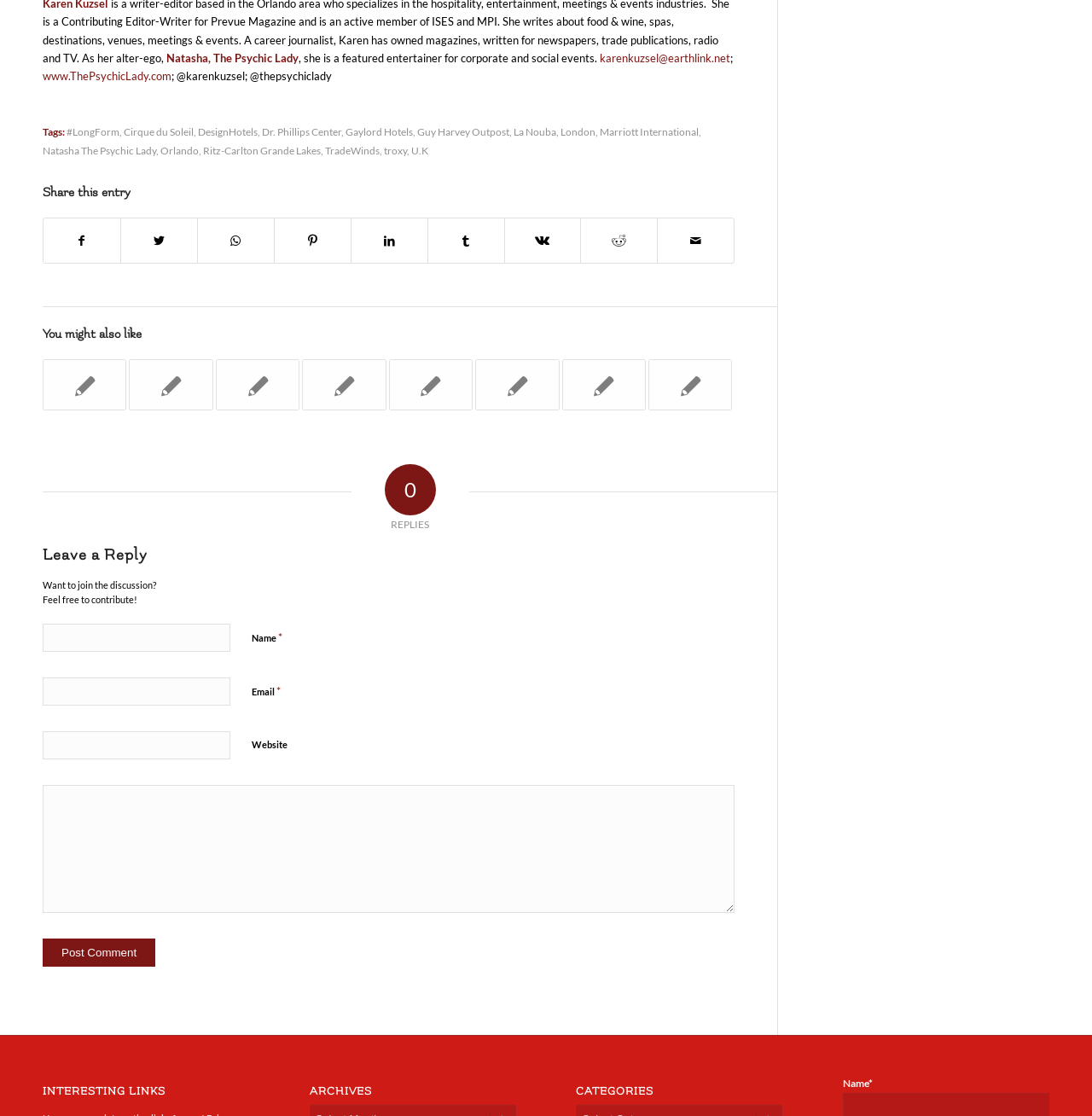Can you show the bounding box coordinates of the region to click on to complete the task described in the instruction: "Visit Natasha, The Psychic Lady's website"?

[0.039, 0.062, 0.157, 0.074]